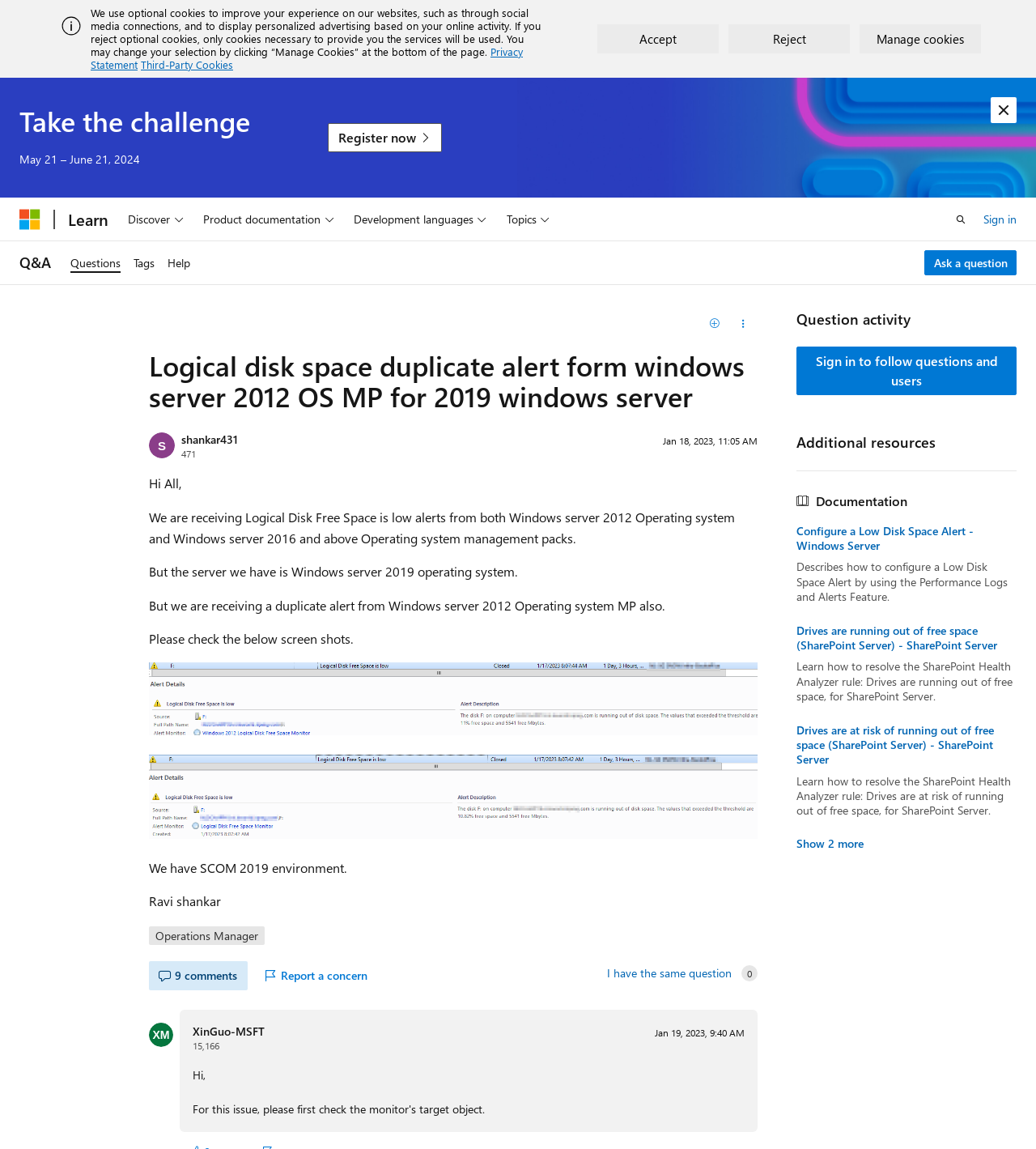How many comments are there for this question?
Using the information presented in the image, please offer a detailed response to the question.

There are 9 comments for this question, which is indicated by the button '9 comments Hide comments for this question'.